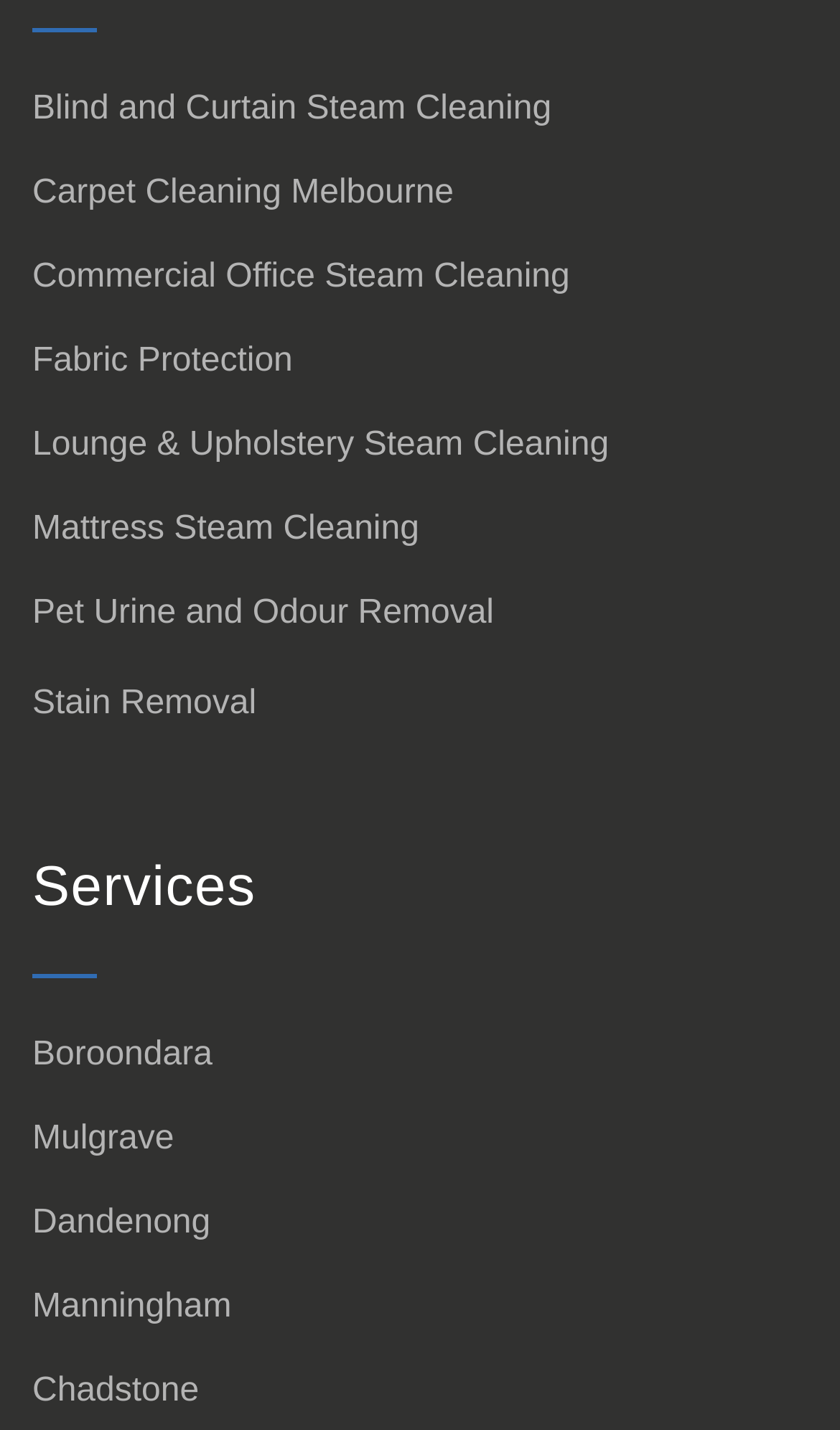Find the bounding box coordinates of the element to click in order to complete the given instruction: "Click on Blind and Curtain Steam Cleaning."

[0.038, 0.054, 0.656, 0.099]